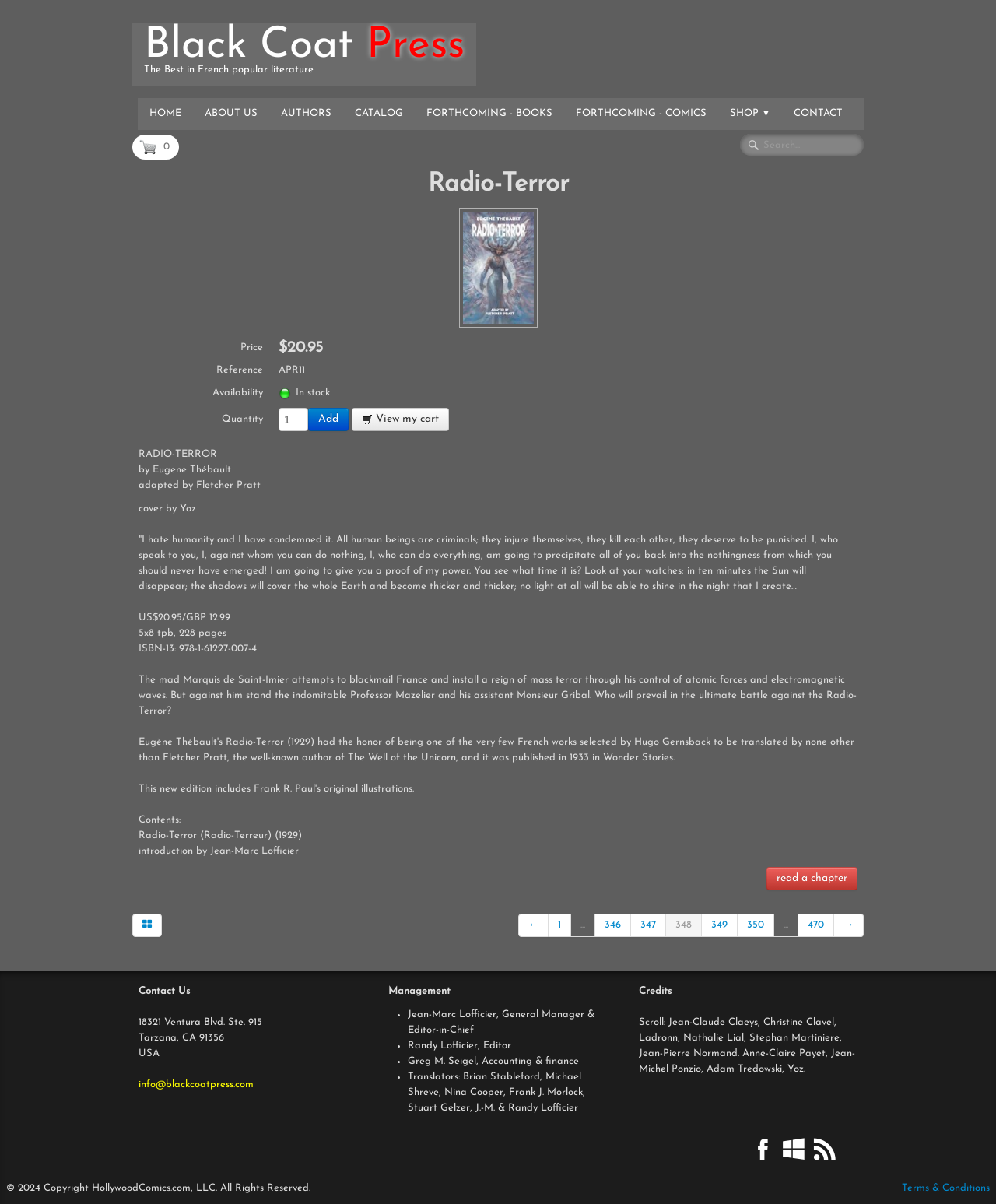Please identify the bounding box coordinates for the region that you need to click to follow this instruction: "Click the 'HOME' link".

[0.138, 0.081, 0.194, 0.107]